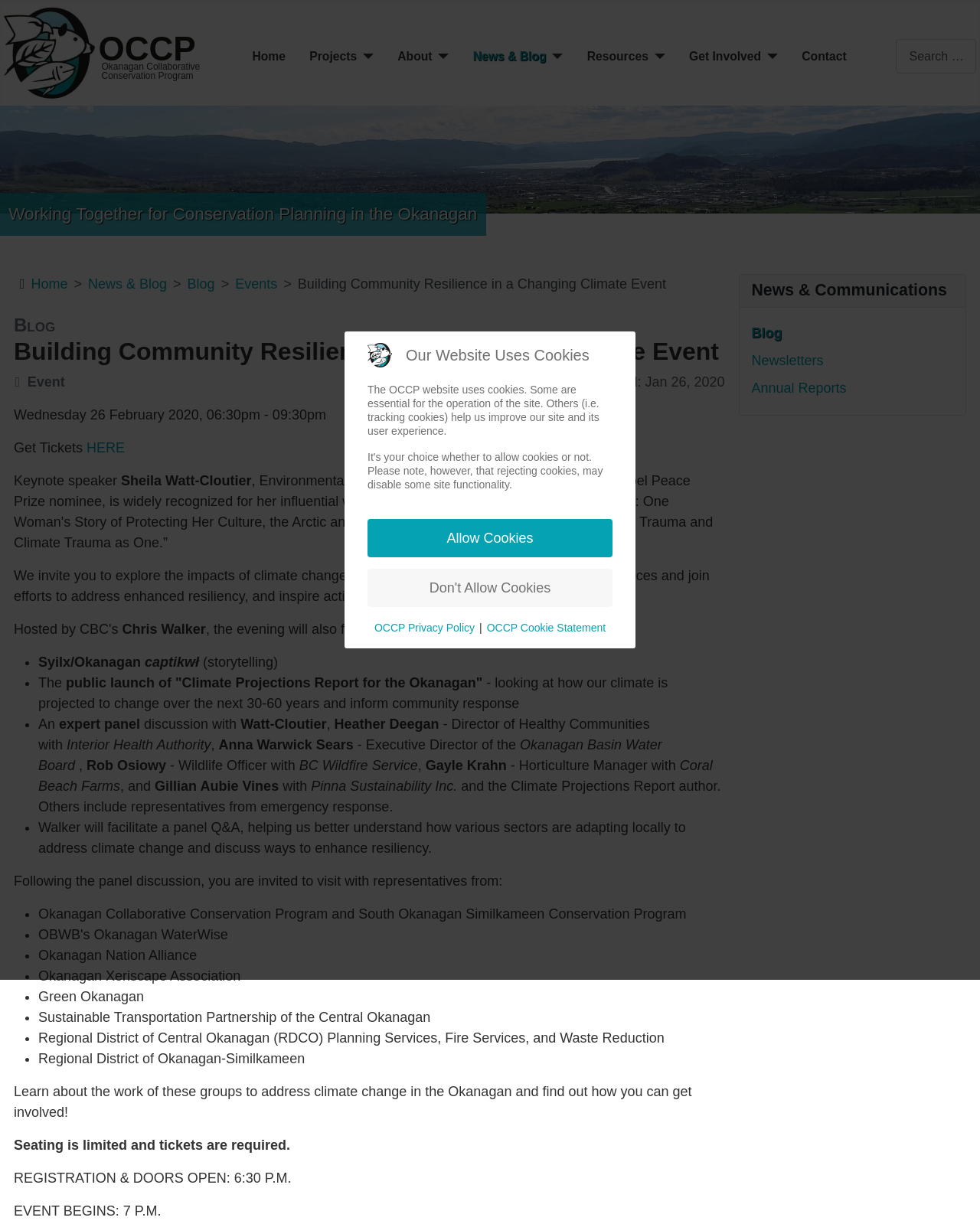Please determine the bounding box coordinates of the element's region to click in order to carry out the following instruction: "Click the 'News & Blog' link in the main menu". The coordinates should be four float numbers between 0 and 1, i.e., [left, top, right, bottom].

[0.483, 0.039, 0.557, 0.053]